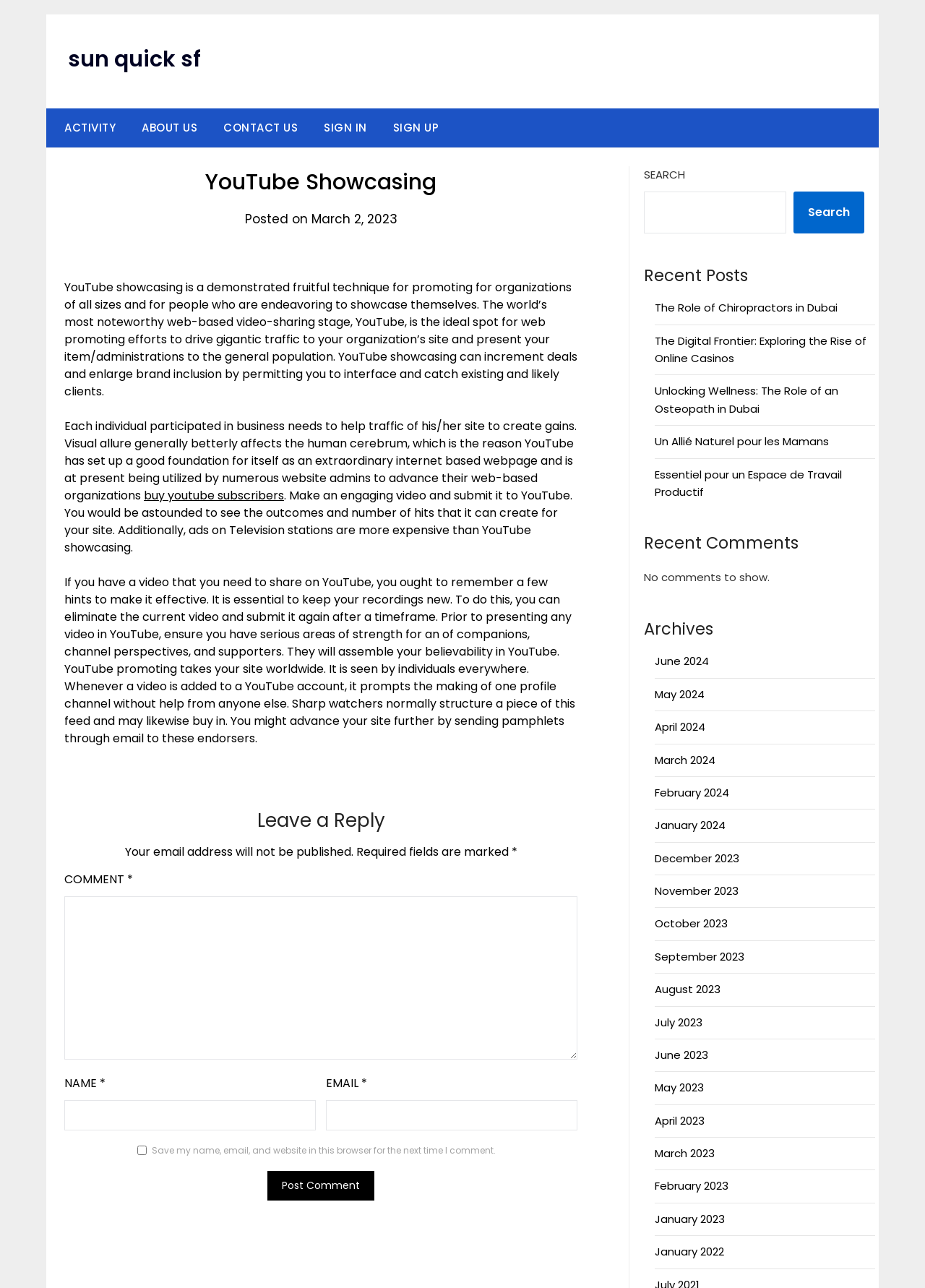Pinpoint the bounding box coordinates of the element to be clicked to execute the instruction: "Click the 'SIGN UP' link".

[0.412, 0.084, 0.487, 0.115]